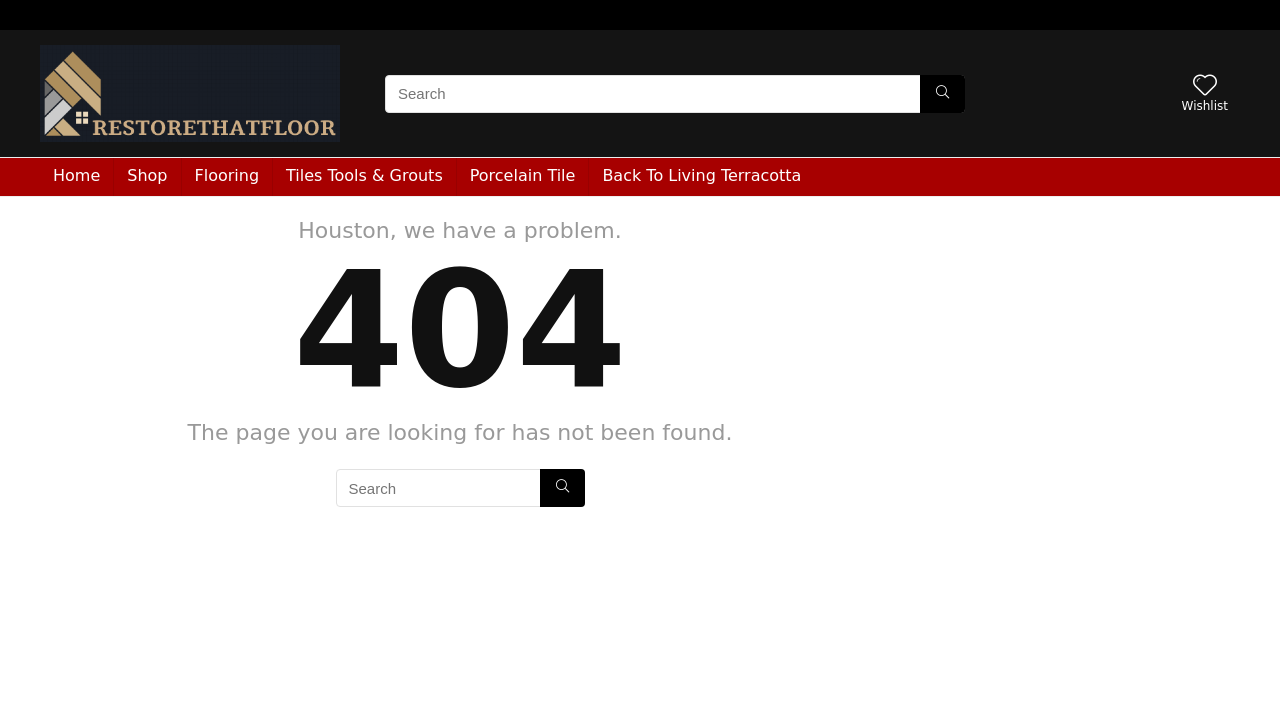Use a single word or phrase to answer the question:
What is the category of the link 'Porcelain Tile'?

Flooring